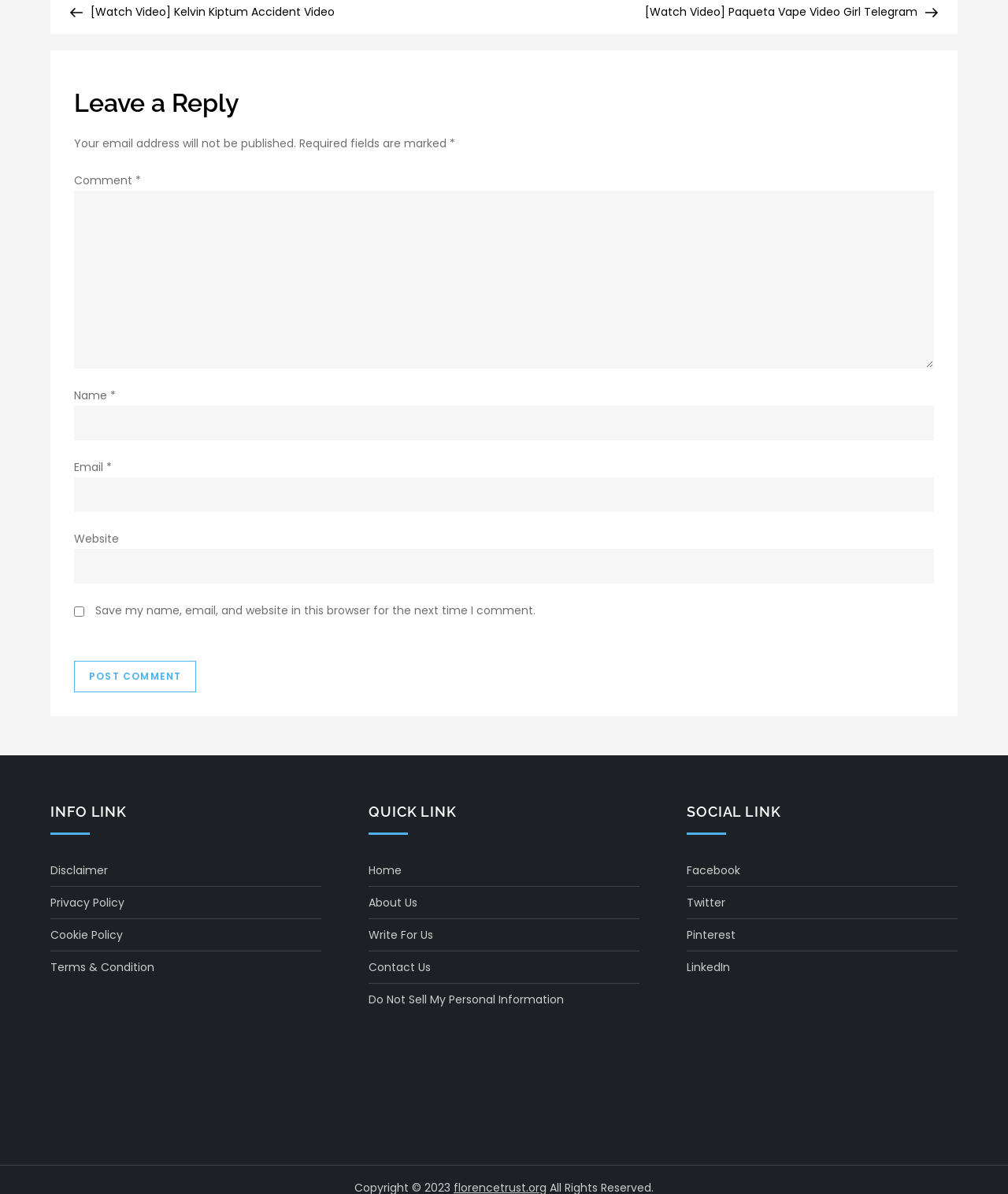Please identify the bounding box coordinates of the area that needs to be clicked to fulfill the following instruction: "Enter your name."

[0.073, 0.34, 0.927, 0.369]